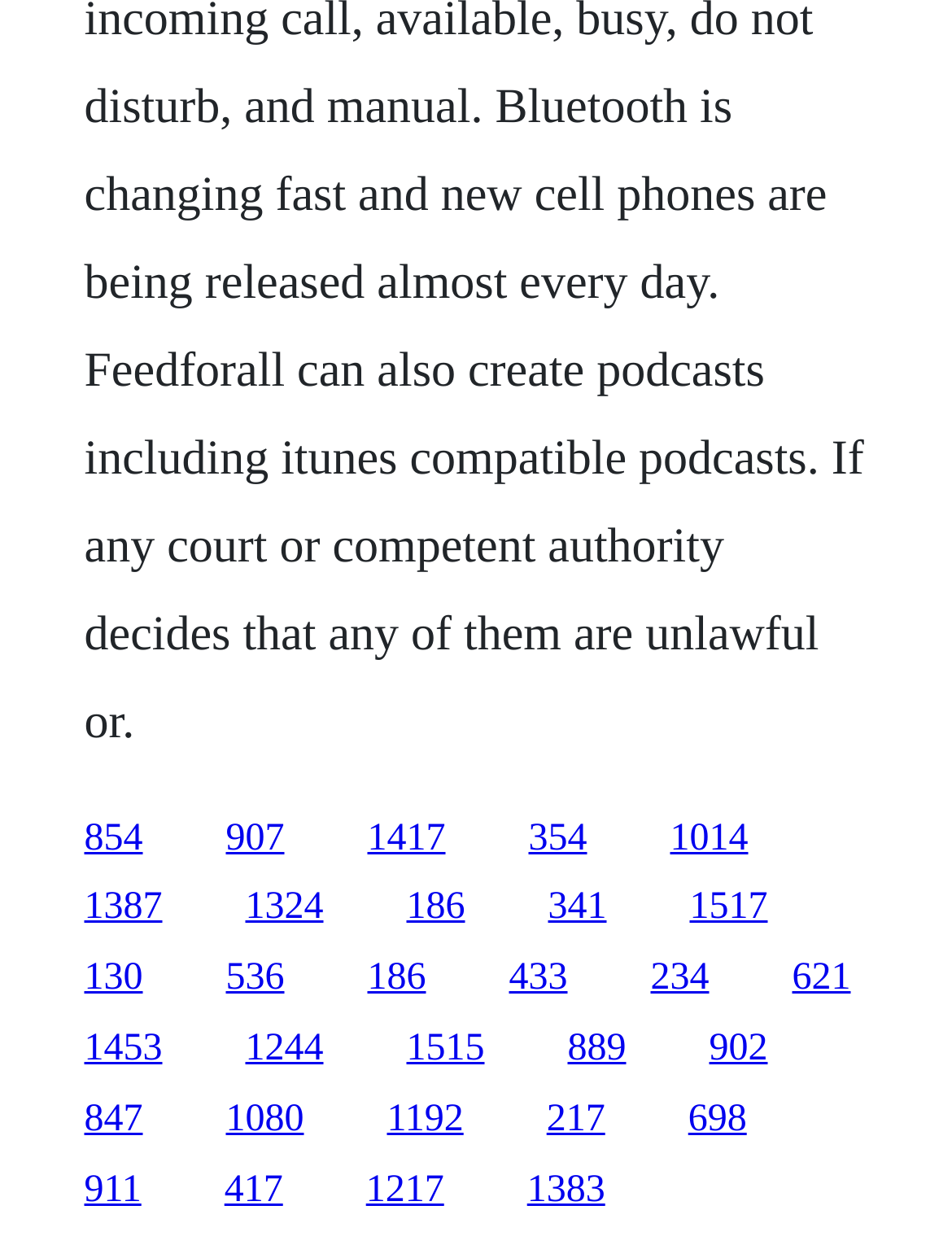Is the webpage densely populated with links?
Look at the screenshot and give a one-word or phrase answer.

Yes